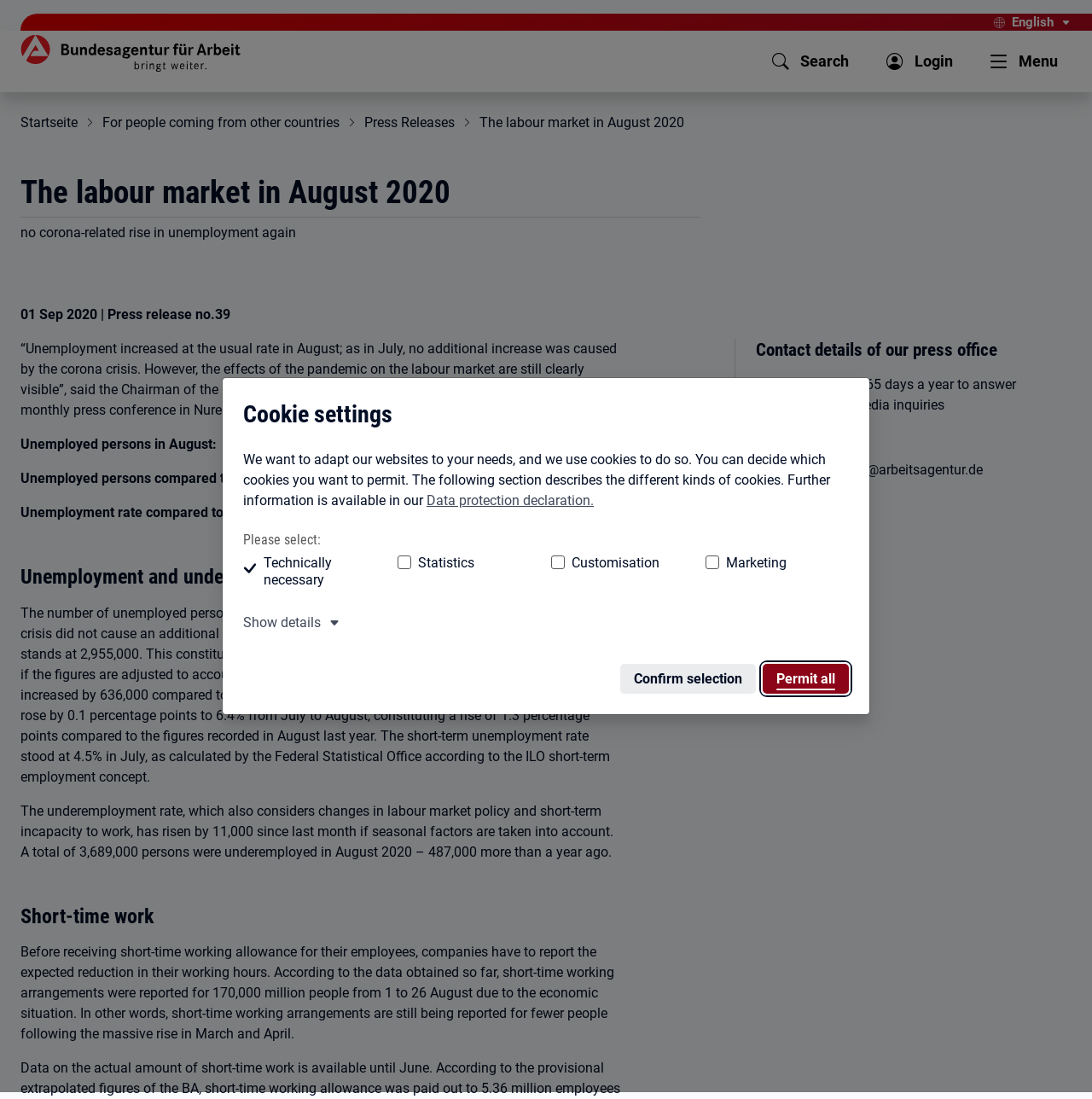Locate the primary headline on the webpage and provide its text.

The labour market in August 2020